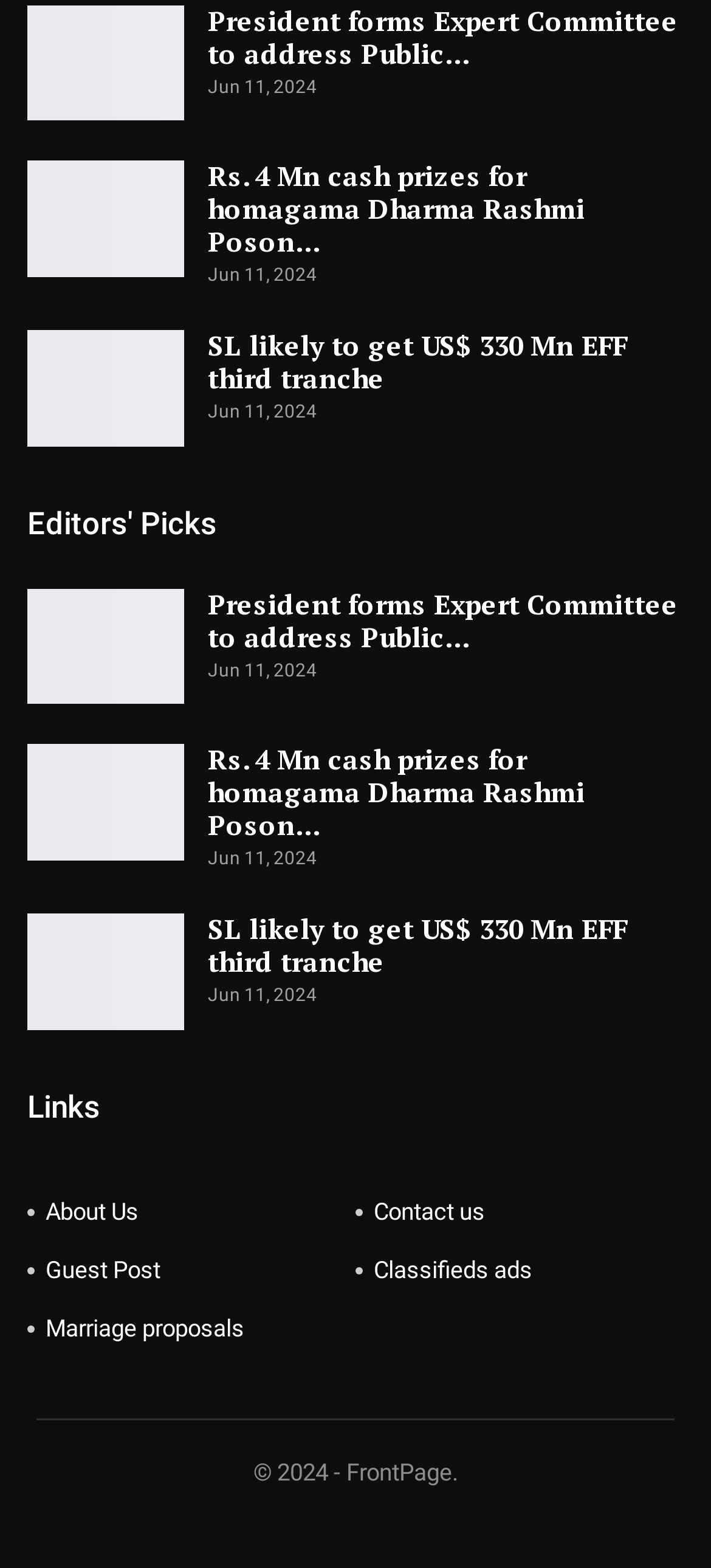What is the category of the link 'Marriage proposals'? Analyze the screenshot and reply with just one word or a short phrase.

Classifieds ads